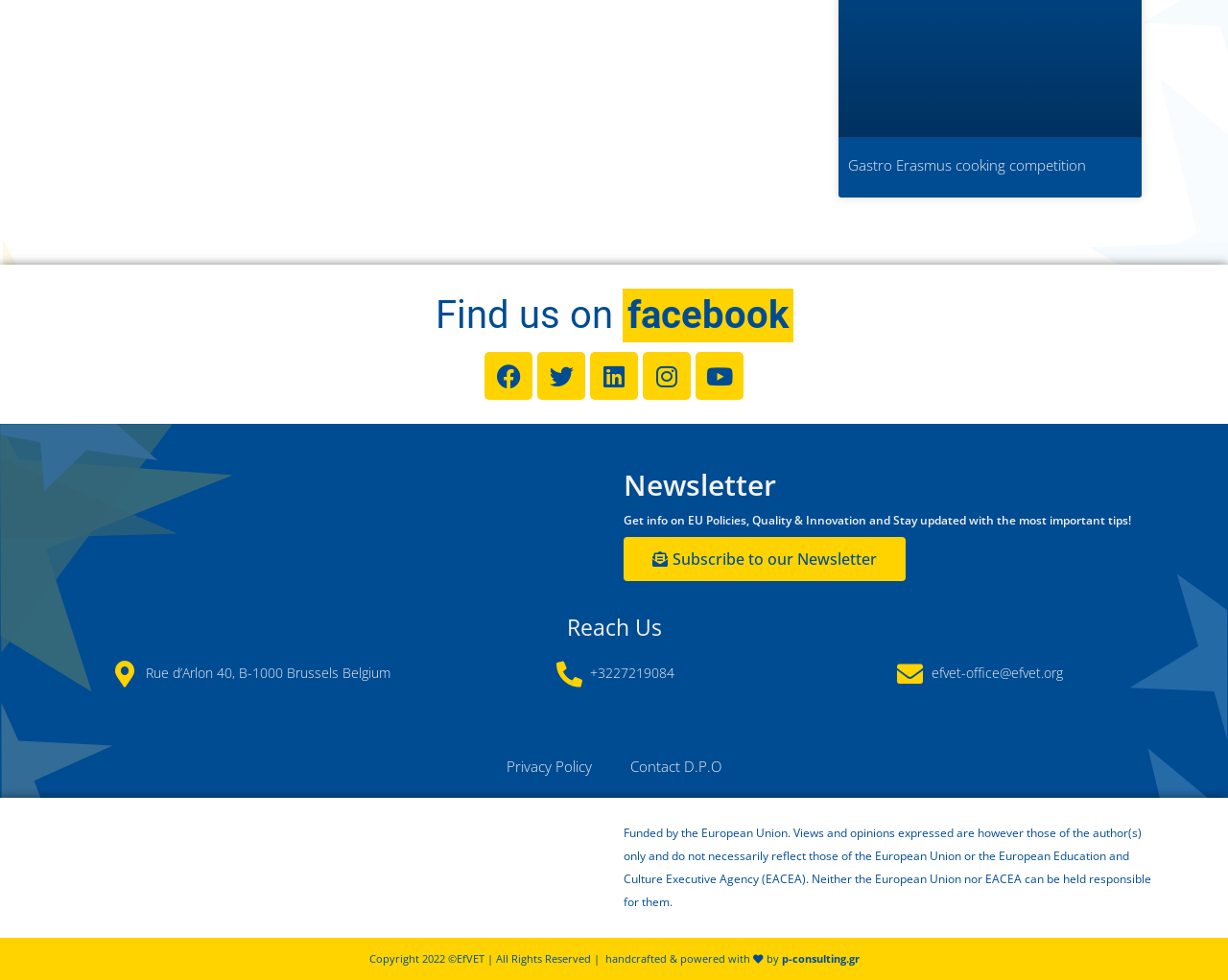Answer the question in a single word or phrase:
What is the purpose of the newsletter?

Get EU policies and tips